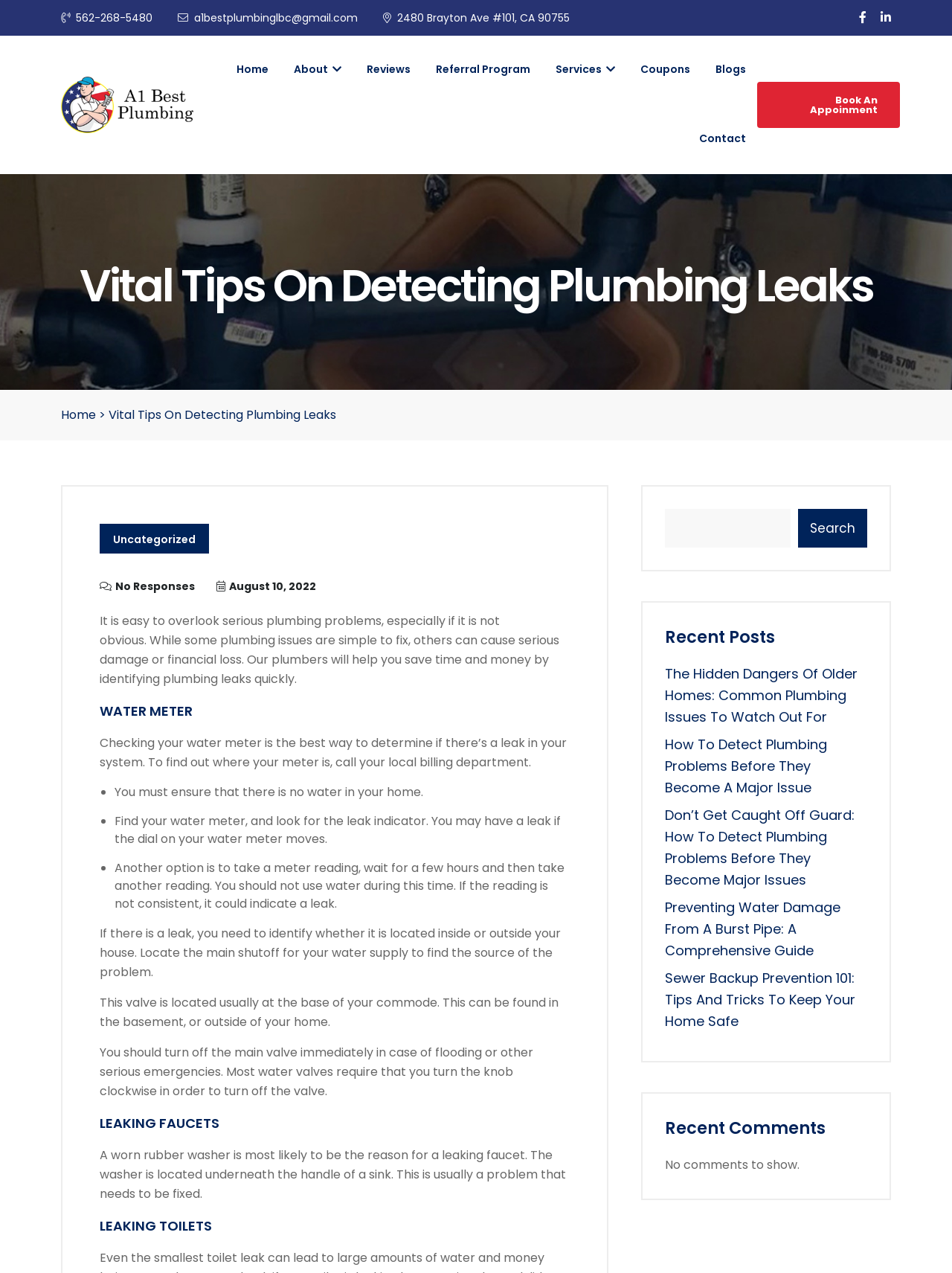Please find the bounding box coordinates of the element that must be clicked to perform the given instruction: "Send an email". The coordinates should be four float numbers from 0 to 1, i.e., [left, top, right, bottom].

[0.187, 0.008, 0.376, 0.02]